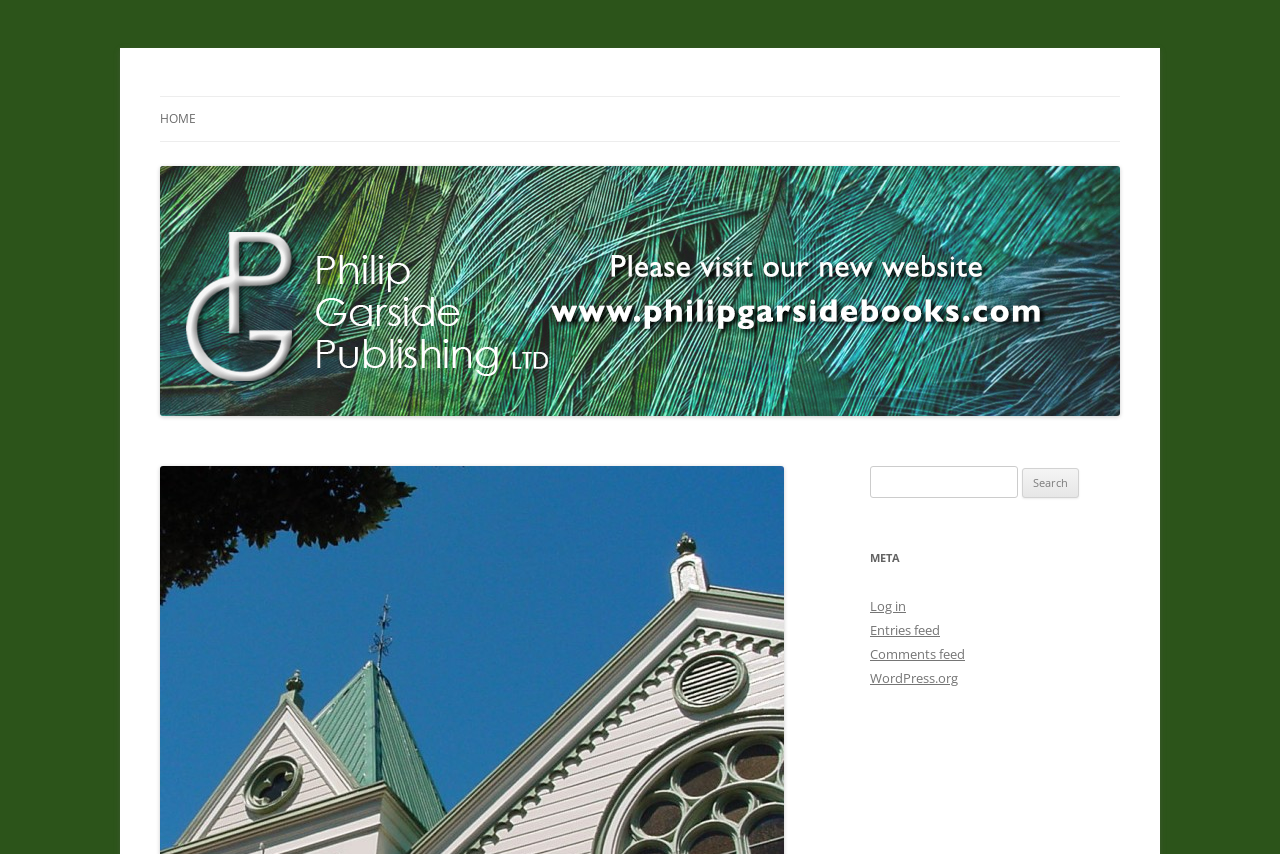Refer to the image and provide an in-depth answer to the question:
How many feed links are there?

There are three feed links located in the complementary section of the webpage: 'Log in', 'Entries feed', and 'Comments feed'. These links are likely used to access different types of feeds or updates on the website.